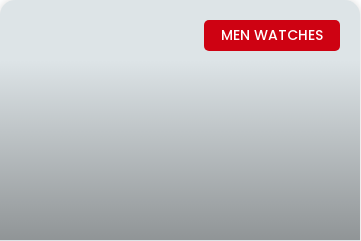Generate an elaborate description of what you see in the image.

The image features a sleek, modern design emphasizing men's watches, highlighted by a prominent red button labeled "MEN WATCHES." This button stands out against a subtle gradient background that transitions from light to dark shades, capturing attention and inviting viewers to explore the collection. The overall aesthetic aligns with a sophisticated branding strategy aimed at presenting stylish timepieces for men, reflecting a blend of elegance and contemporary fashion. This design serves as a gateway to a curated selection of watch options, catering to diverse tastes in men's accessories.